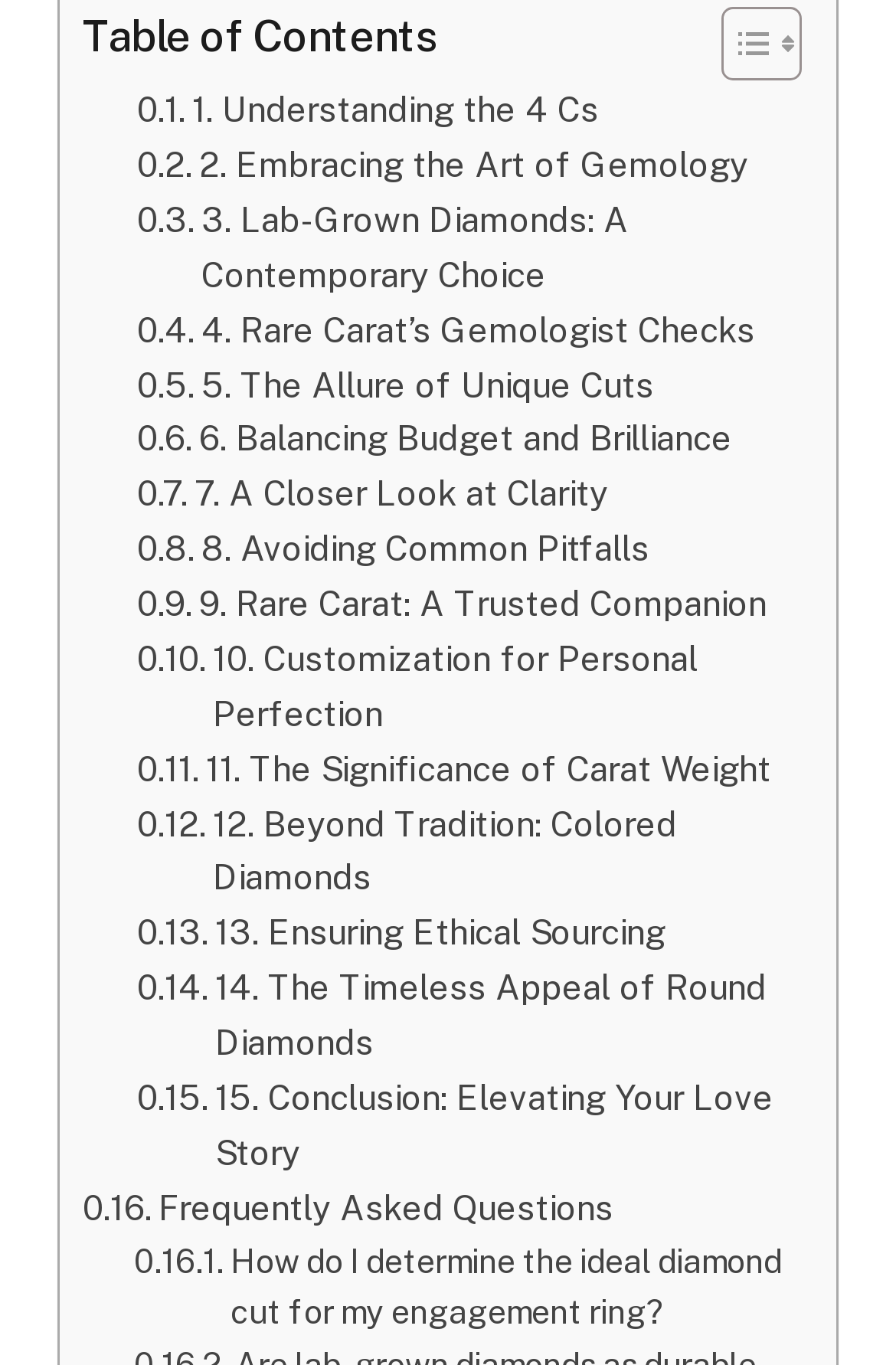Can you pinpoint the bounding box coordinates for the clickable element required for this instruction: "View the page for Affordable Garden Landscaping"? The coordinates should be four float numbers between 0 and 1, i.e., [left, top, right, bottom].

None